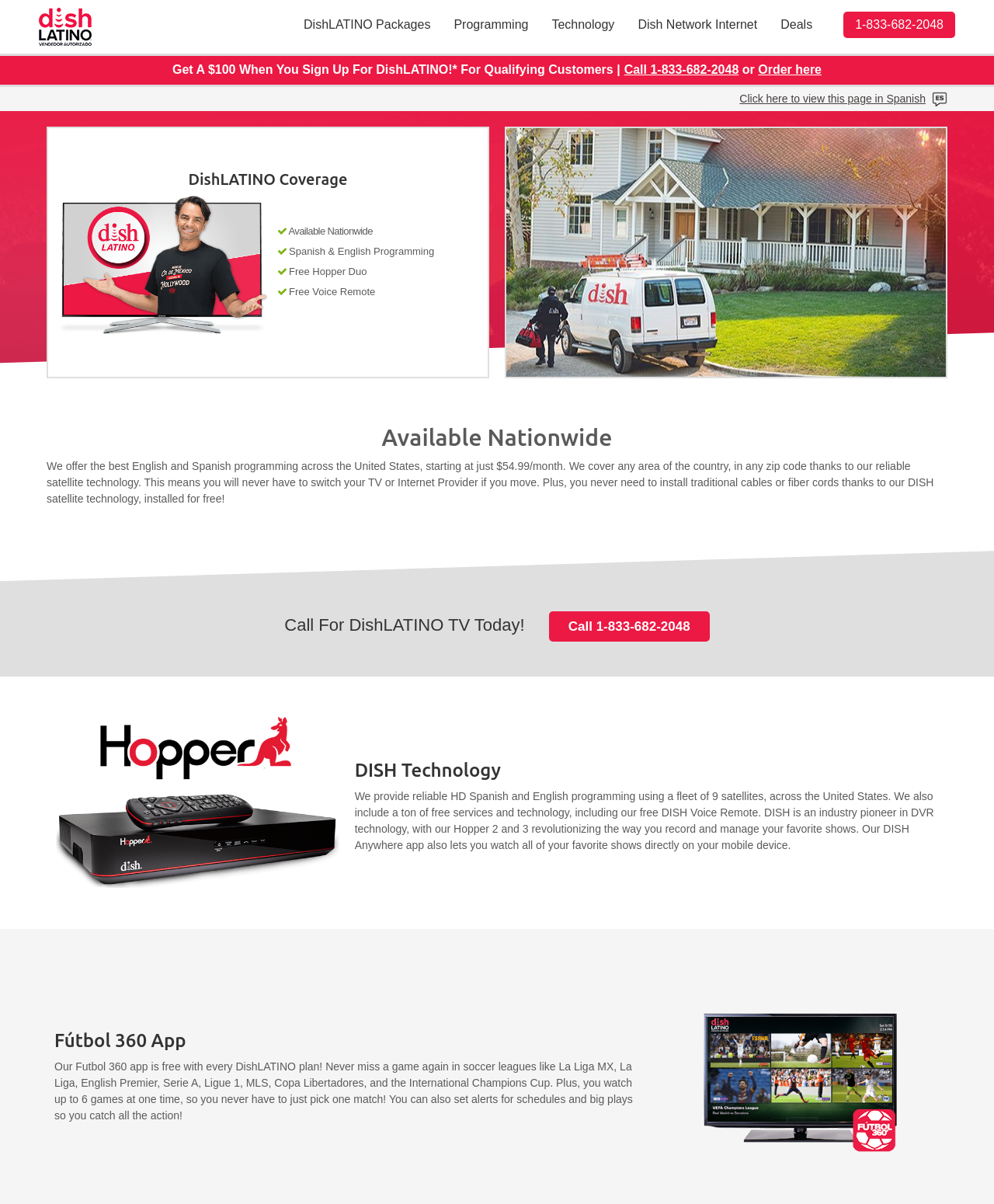Determine the bounding box coordinates for the area that should be clicked to carry out the following instruction: "Call the phone number 1-833-682-2048".

[0.849, 0.01, 0.961, 0.032]